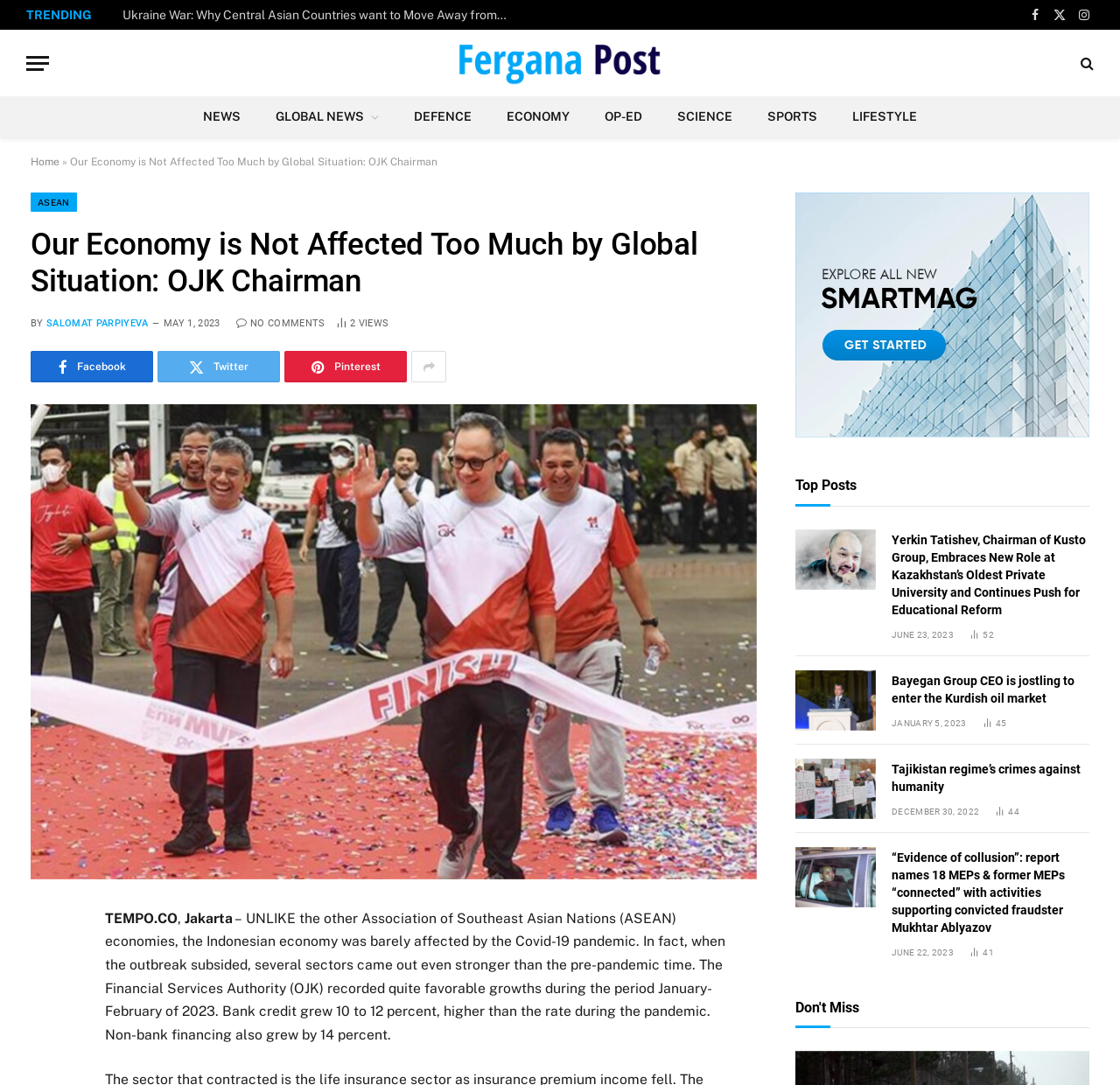Describe all significant elements and features of the webpage.

The webpage appears to be a news article from Fergana Post, with the title "Our Economy is Not Affected Too Much by Global Situation: OJK Chairman". The article discusses the Indonesian economy and its resilience during the Covid-19 pandemic.

At the top of the page, there is a menu button and a link to the Fergana Post website. Below this, there are several links to trending news articles and social media platforms. A navigation bar with links to different news categories, such as News, Global News, Defence, Economy, and more, is also present.

The main article is divided into sections, with the title and author's name at the top. The article text is accompanied by an image. Below the article, there are links to share the article on social media platforms and a section displaying the number of views.

On the right side of the page, there is a section titled "Top Posts" with several news articles listed, each with a heading, a brief summary, and the number of views. The articles are dated, with the most recent ones appearing first.

At the bottom of the page, there is a section titled "Don't Miss" with more news articles listed. Overall, the webpage has a clean layout, with clear headings and concise text, making it easy to navigate and read.